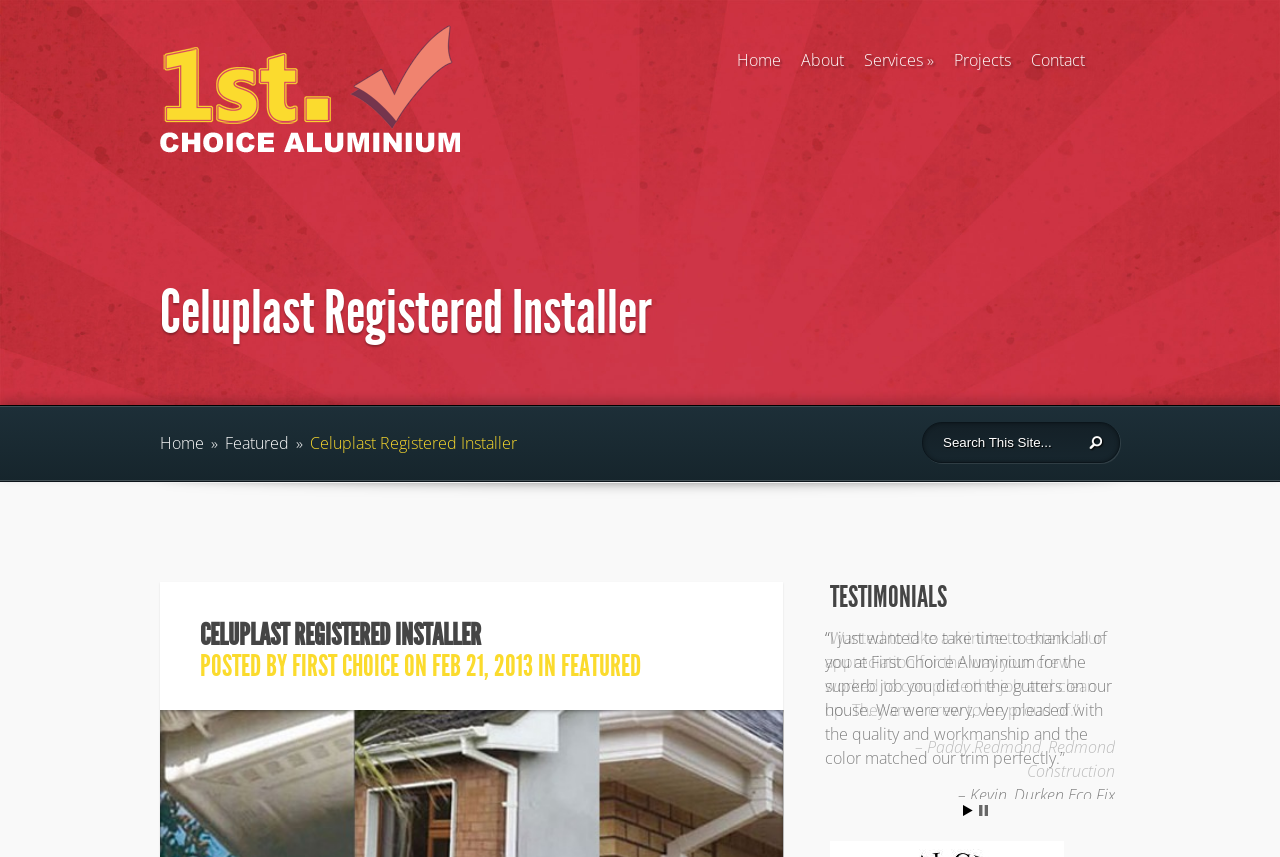Please locate the bounding box coordinates of the element that needs to be clicked to achieve the following instruction: "Click the About link". The coordinates should be four float numbers between 0 and 1, i.e., [left, top, right, bottom].

[0.626, 0.057, 0.659, 0.095]